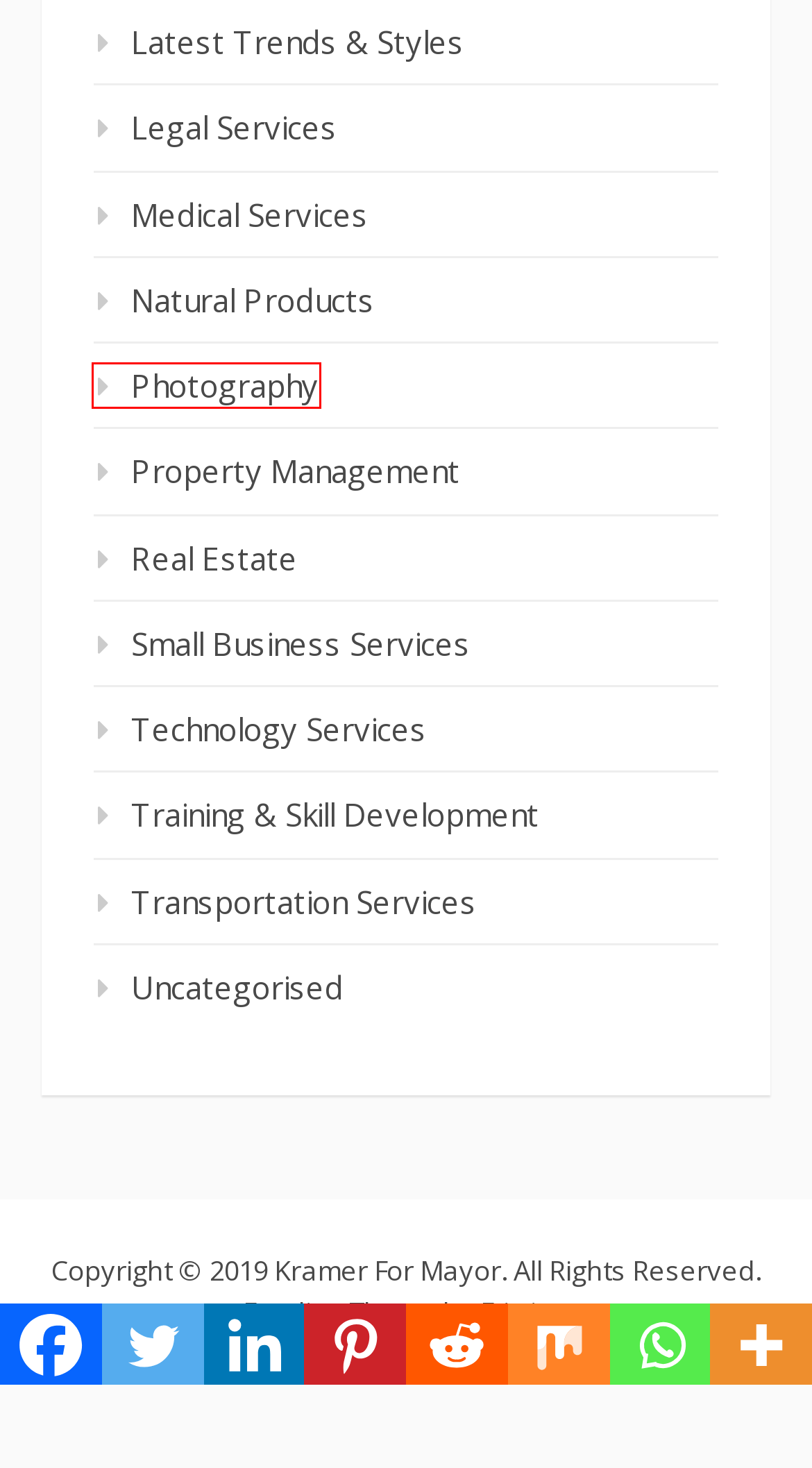Examine the screenshot of the webpage, which includes a red bounding box around an element. Choose the best matching webpage description for the page that will be displayed after clicking the element inside the red bounding box. Here are the candidates:
A. Transportation Services – Kramer For Mayor
B. Property Management – Kramer For Mayor
C. Real Estate – Kramer For Mayor
D. Medical Services – Kramer For Mayor
E. Photography – Kramer For Mayor
F. Training & Skill Development – Kramer For Mayor
G. Natural Products – Kramer For Mayor
H. Legal Services – Kramer For Mayor

E